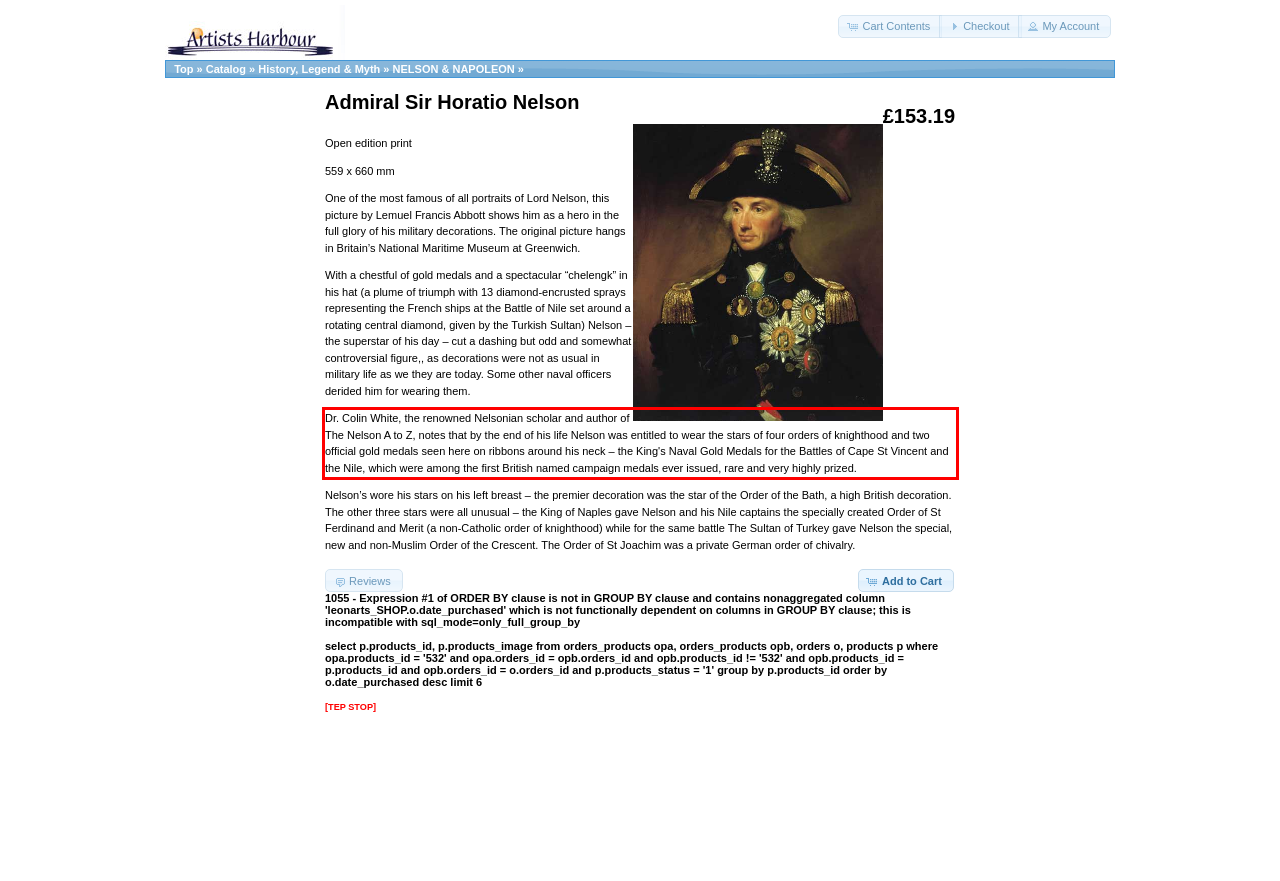Observe the screenshot of the webpage, locate the red bounding box, and extract the text content within it.

Dr. Colin White, the renowned Nelsonian scholar and author of The Nelson A to Z, notes that by the end of his life Nelson was entitled to wear the stars of four orders of knighthood and two official gold medals seen here on ribbons around his neck – the King's Naval Gold Medals for the Battles of Cape St Vincent and the Nile, which were among the first British named campaign medals ever issued, rare and very highly prized.